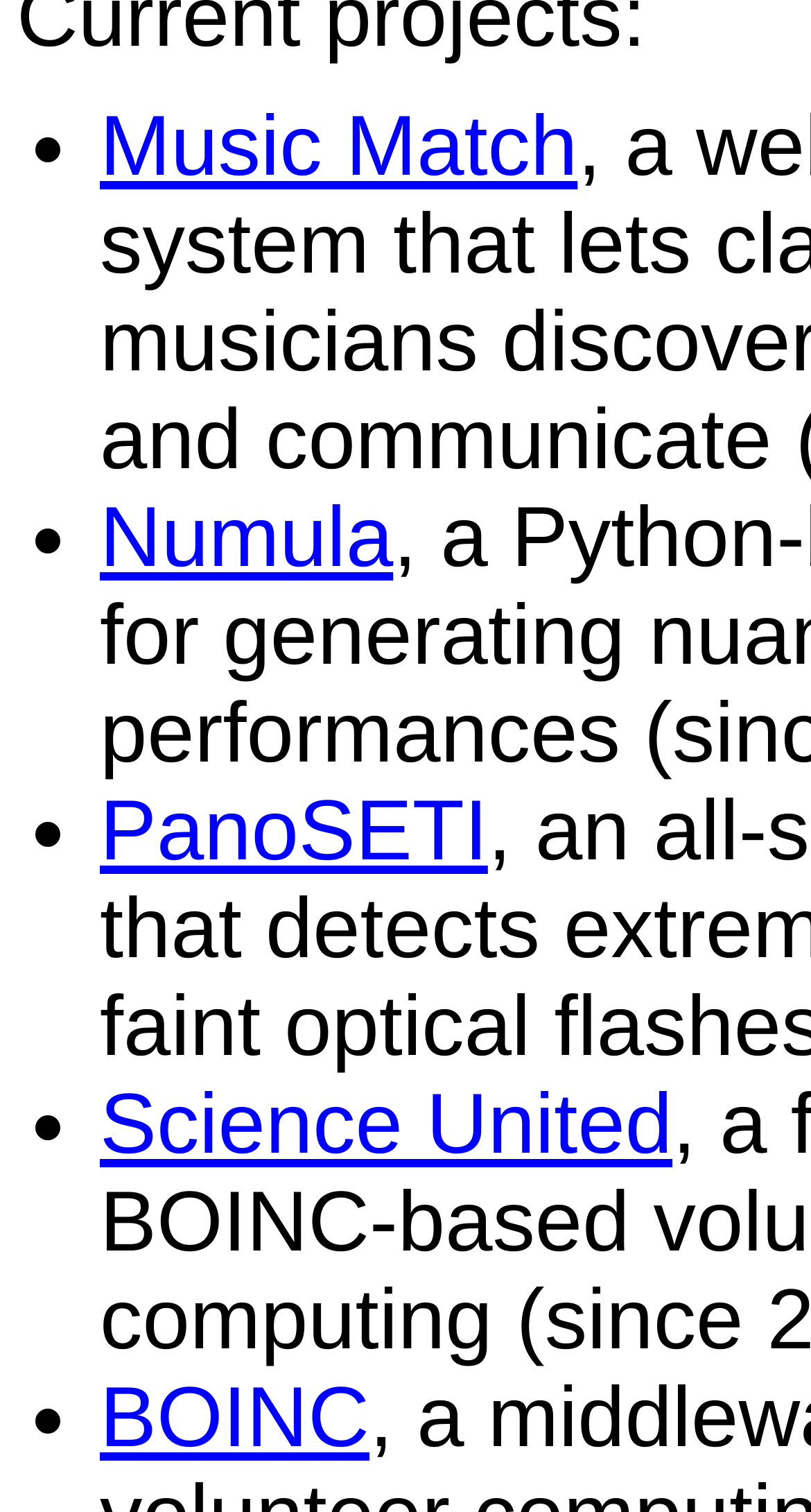Please reply with a single word or brief phrase to the question: 
What is the second link in the list?

Numula